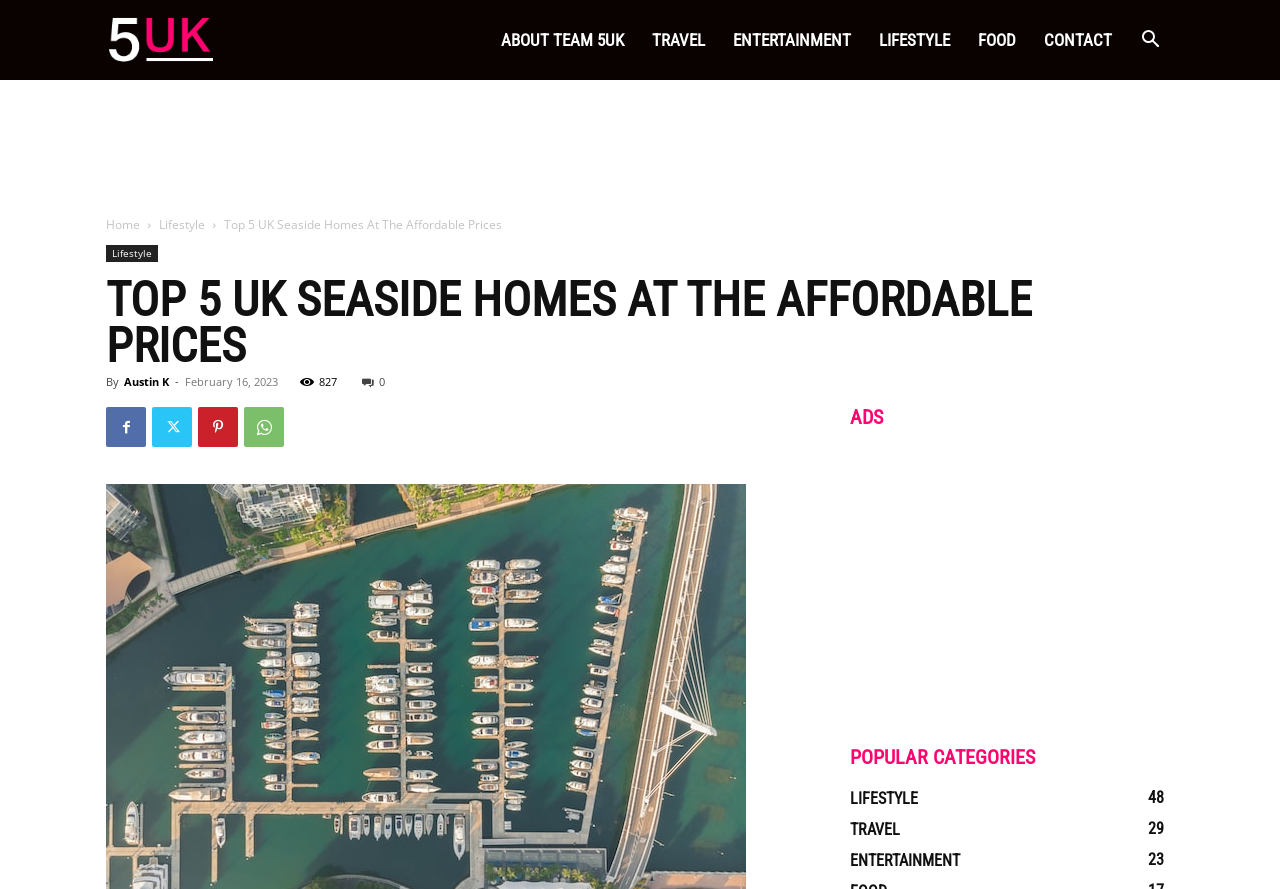What is the author of the article?
Please give a detailed and elaborate answer to the question.

The author of the article is Austin K, as indicated by the link 'Austin K' next to the 'By' text.